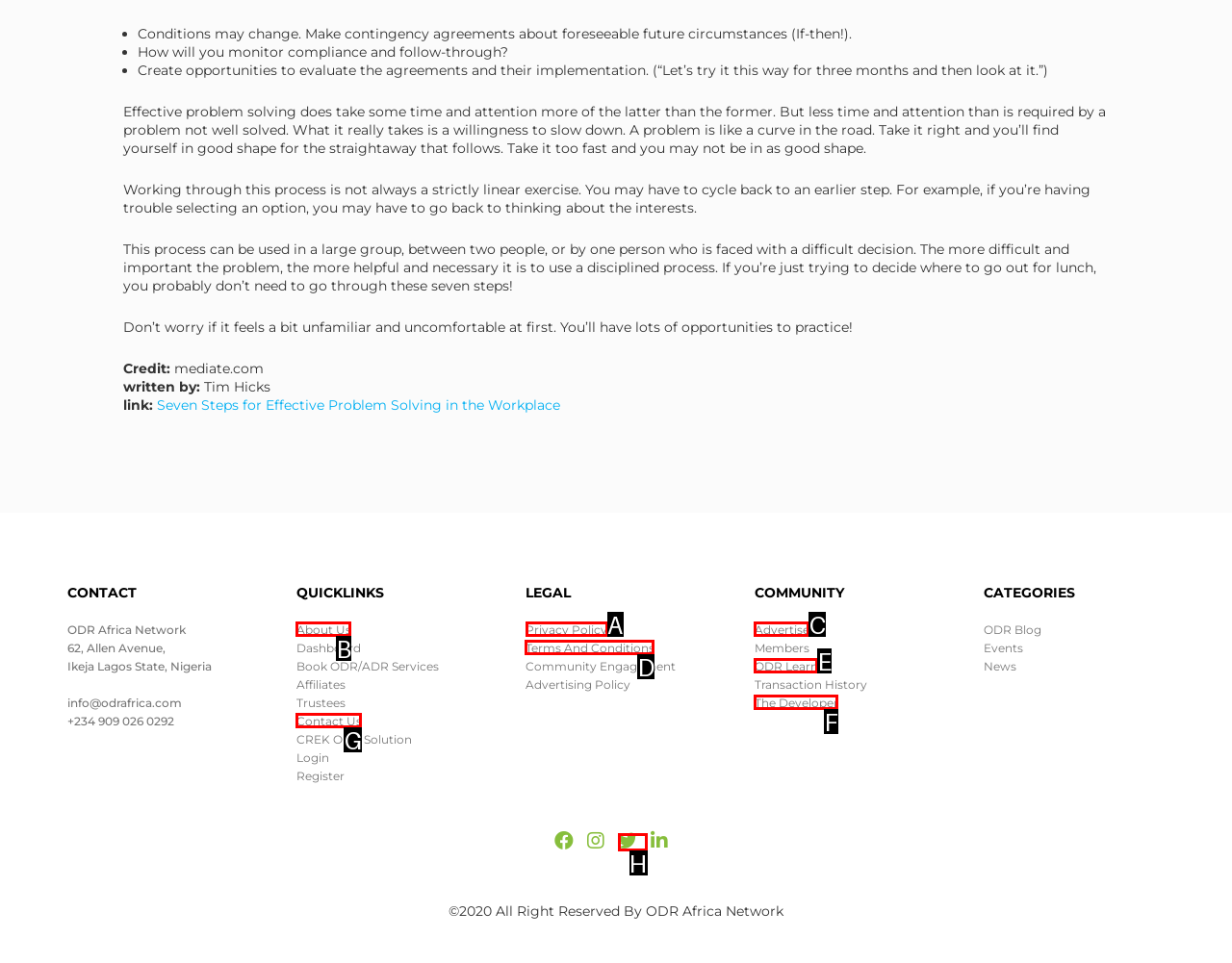Tell me which option I should click to complete the following task: Click on 'Privacy Policy' Answer with the option's letter from the given choices directly.

A